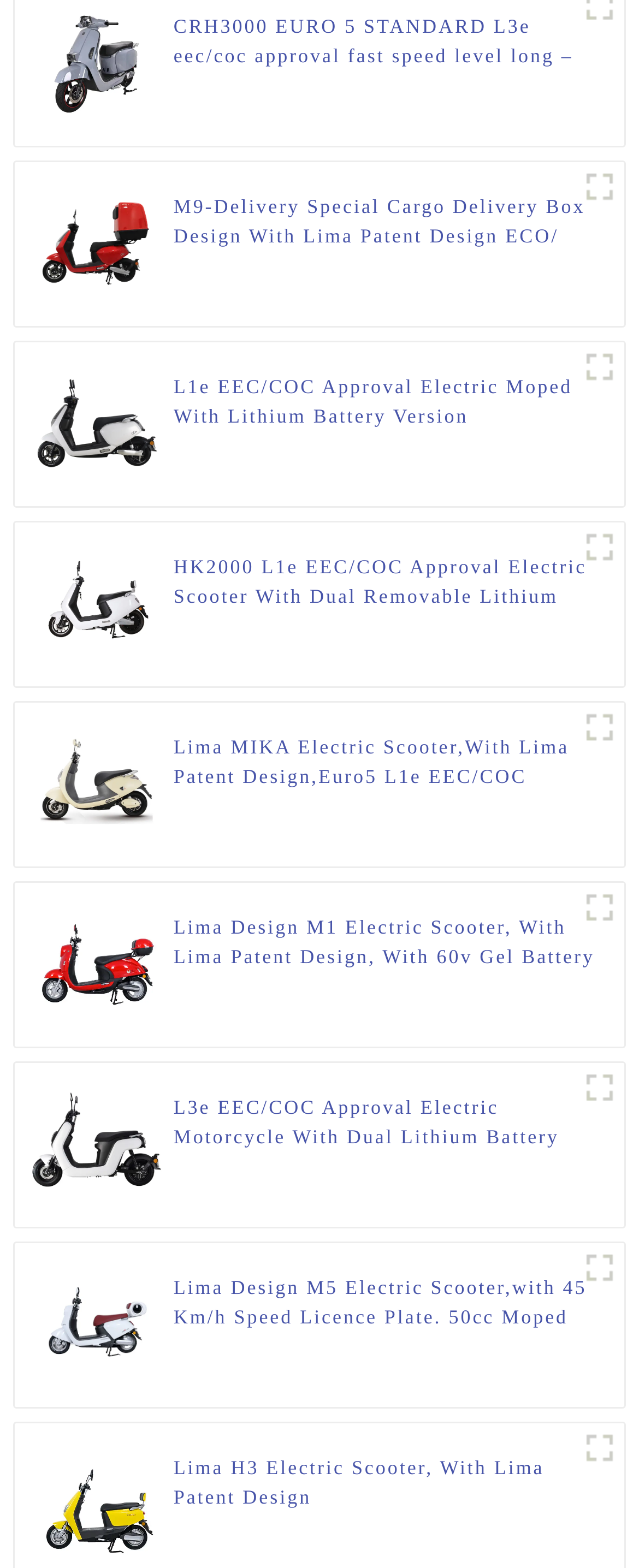Can you give a detailed response to the following question using the information from the image? What is the approval type mentioned on this webpage?

Several headings on the webpage mention 'EEC/COC approval', which suggests that this is a type of approval or certification for electric vehicles.